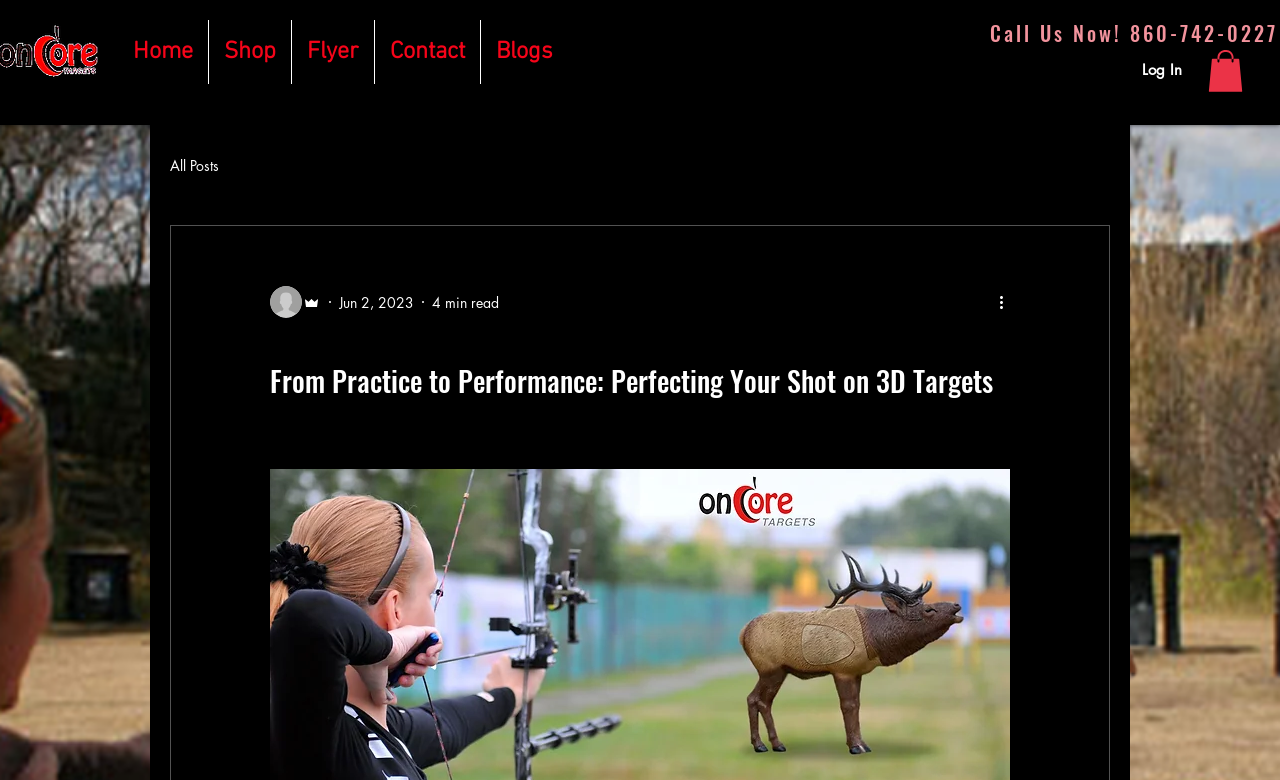Identify and provide the text of the main header on the webpage.

From Practice to Performance: Perfecting Your Shot on 3D Targets